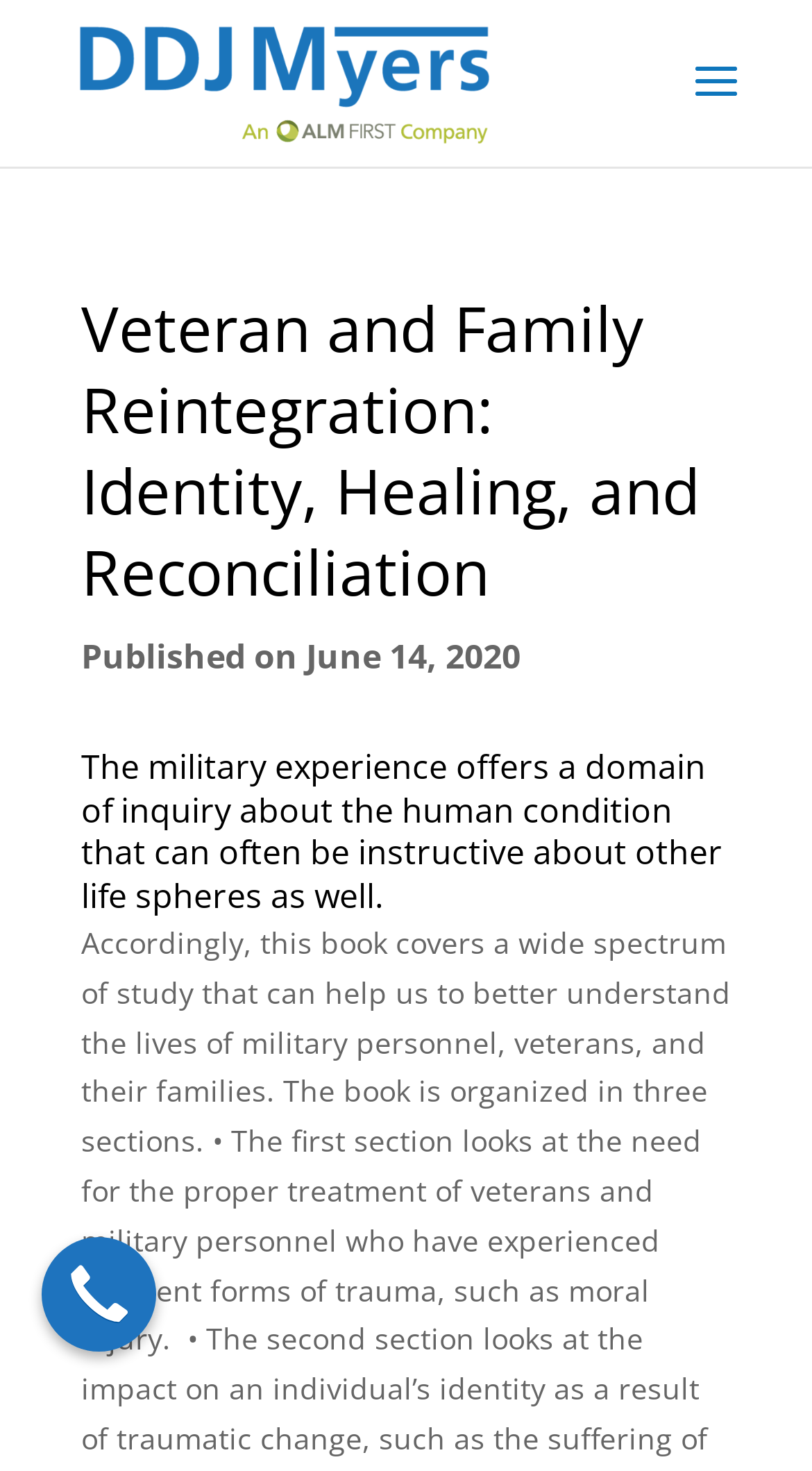What is the theme of the book?
Please use the image to provide a one-word or short phrase answer.

Human condition